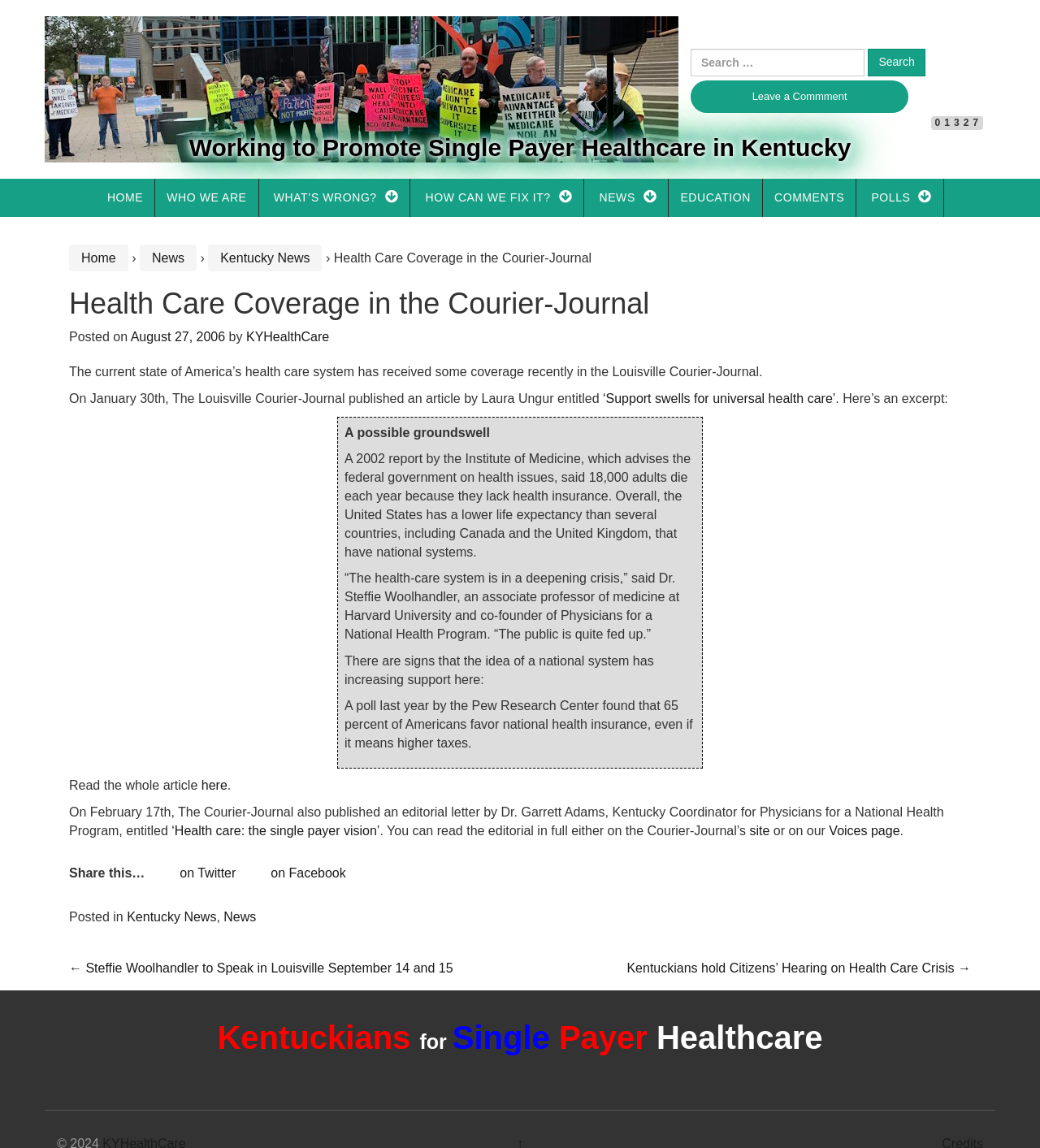What is the purpose of the search box?
Please use the image to provide a one-word or short phrase answer.

Search for articles